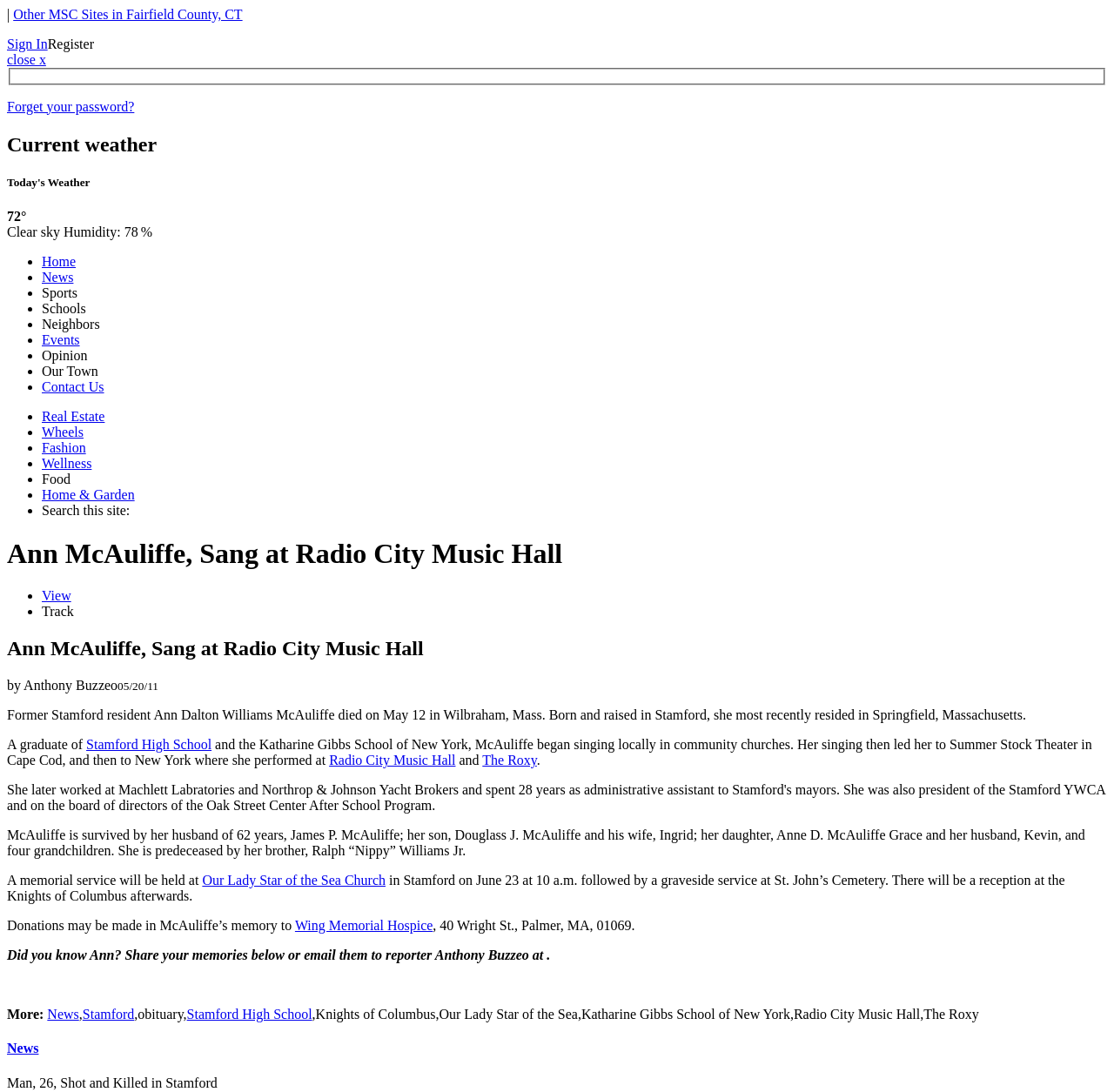Create a detailed narrative describing the layout and content of the webpage.

The webpage is a local community news website from Stamford, Connecticut, with a focus on news, events, and obituaries. At the top, there are links to other MSC sites in Fairfield County, CT, a sign-in option, and a register button. Below that, there is a group of links to forget password, current weather, and a heading that reads "Today's Weather" with the current temperature and humidity level.

On the left side, there is a list of navigation links, including Home, News, Sports, Schools, Neighbors, Events, Opinion, Our Town, Contact Us, Real Estate, Wheels, Fashion, Wellness, Food, and Home & Garden. Each link is preceded by a bullet point.

The main content of the page is an obituary article about Ann McAuliffe, who sang at Radio City Music Hall. The article includes a heading, a byline, and a publication date. The text describes Ann's life, including her birth and upbringing in Stamford, her education, and her singing career. It also mentions her surviving family members and a memorial service to be held at Our Lady Star of the Sea Church in Stamford.

Below the article, there are links to share memories of Ann and to email the reporter. There is also a section with the heading "More:" that includes links to related news articles and tags. At the very bottom of the page, there is another heading that reads "News" with a link to more news articles, and a final article teaser about a man shot and killed in Stamford.